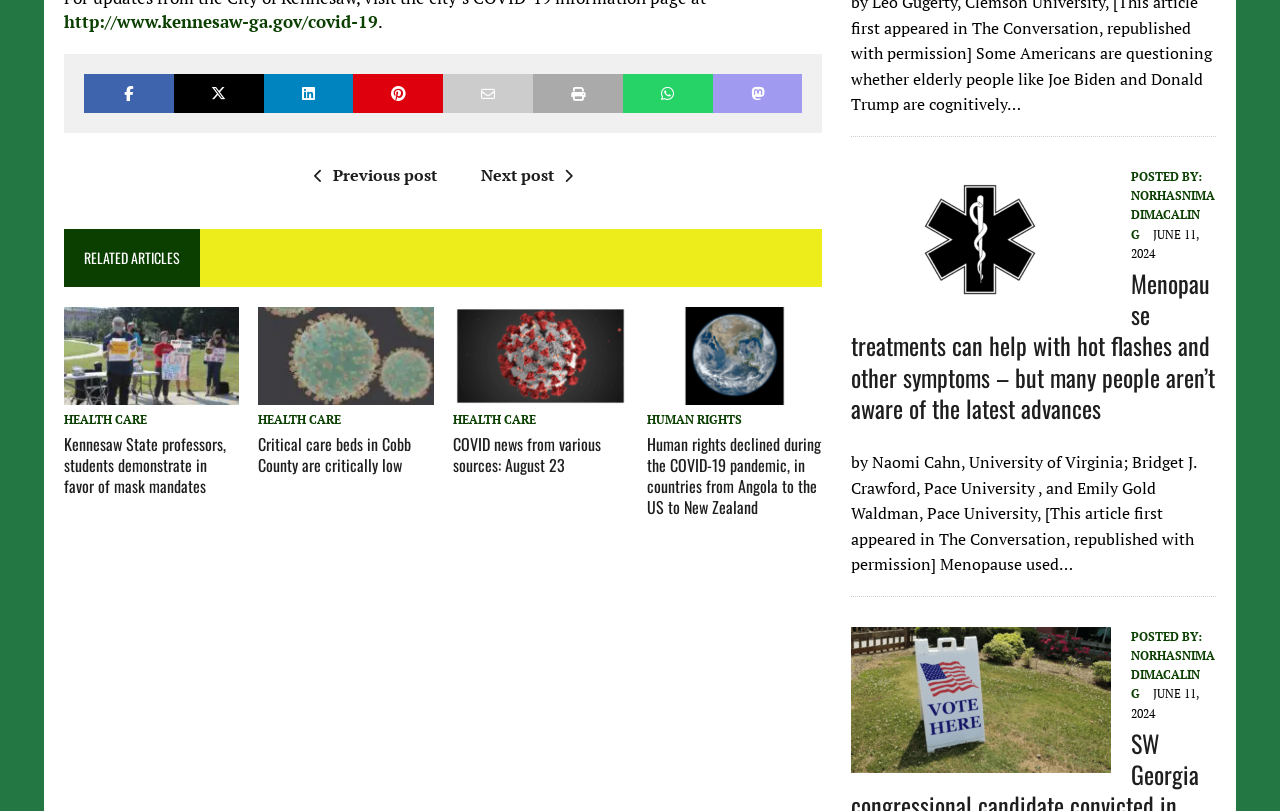Determine the bounding box coordinates of the clickable region to follow the instruction: "Read the article about human rights declined during the COVID-19 pandemic".

[0.505, 0.533, 0.641, 0.64]